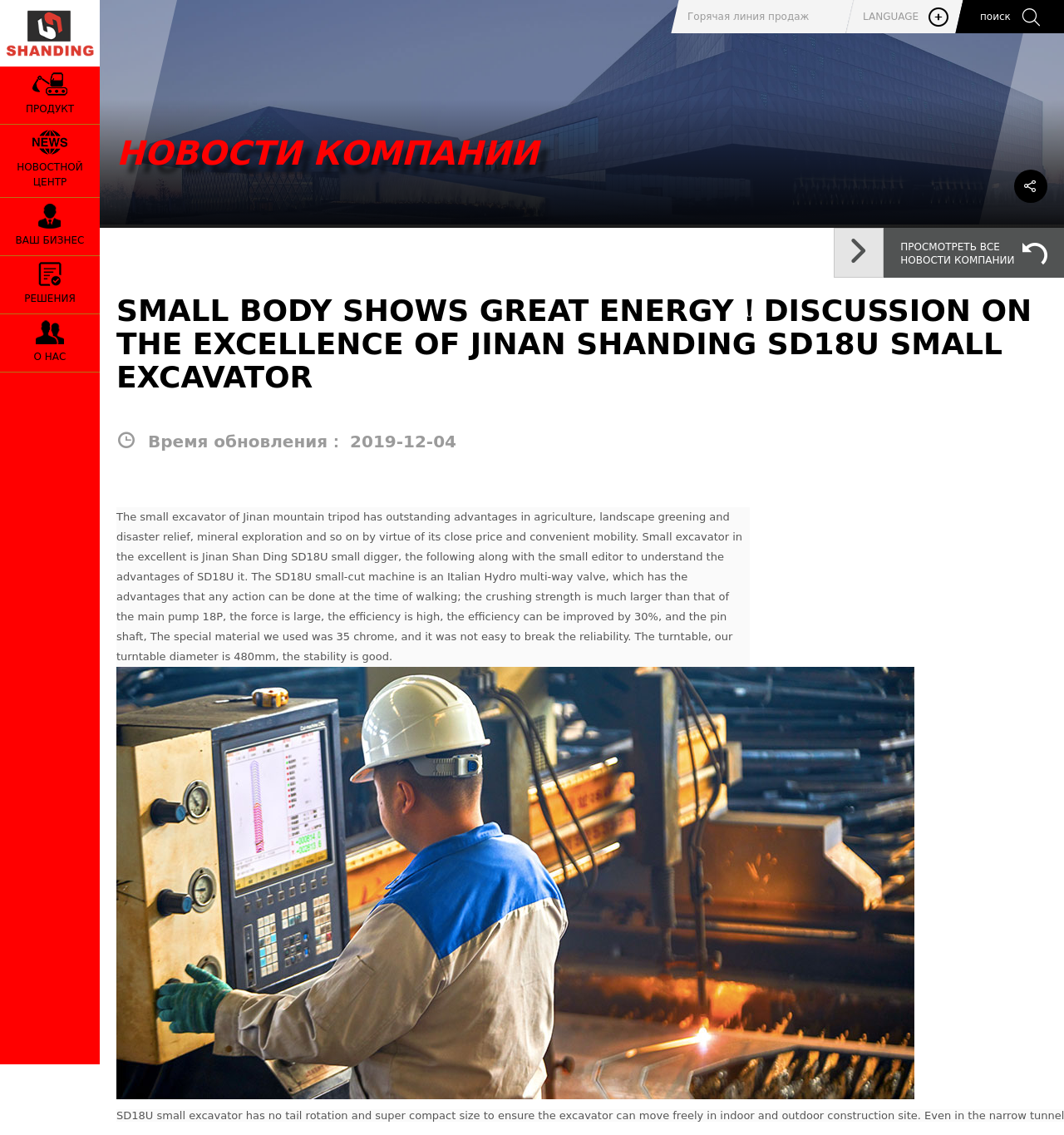Please provide a brief answer to the following inquiry using a single word or phrase:
What is the update time of the article?

2019-12-04